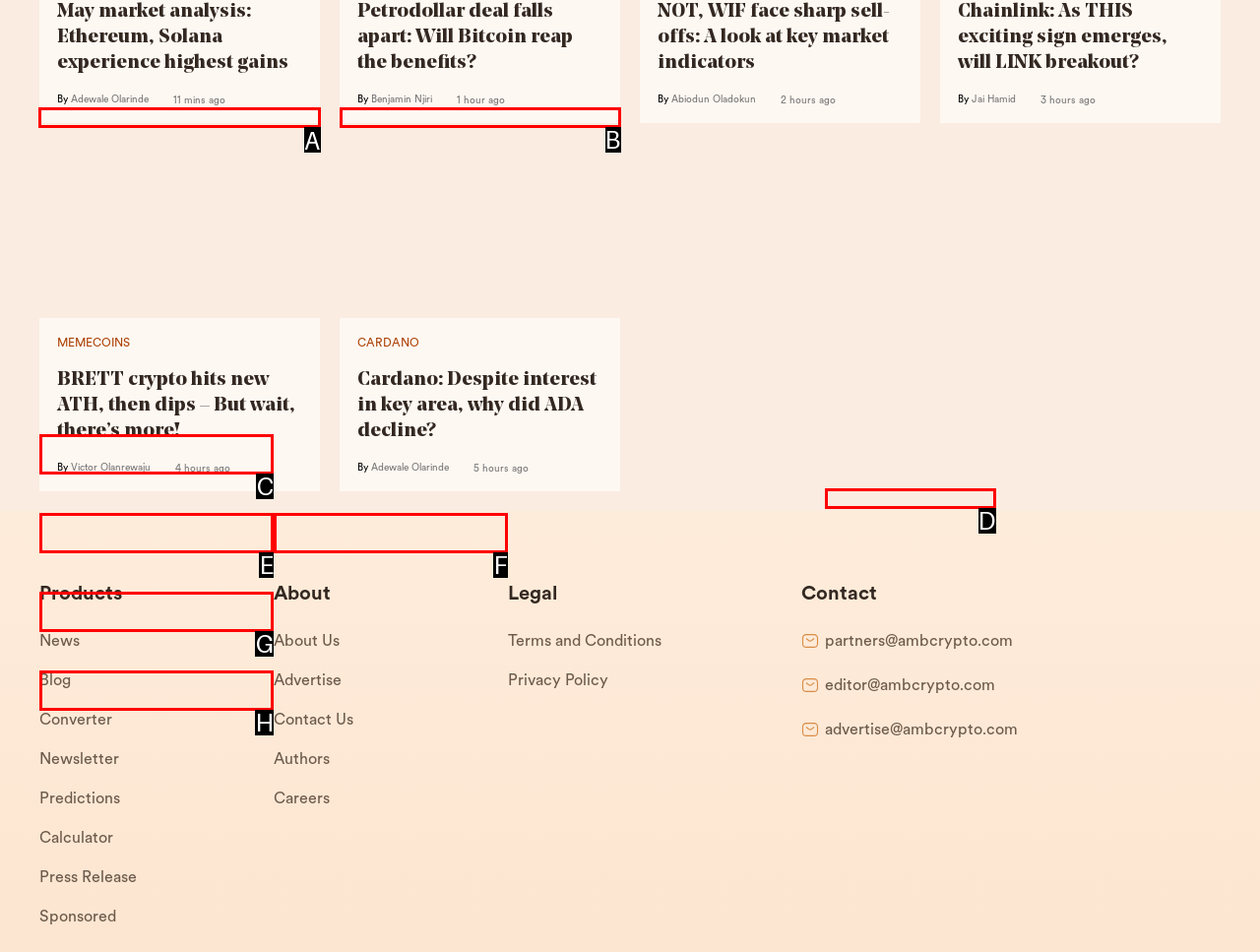Select the letter of the UI element that matches this task: Click on BRETT crypto news
Provide the answer as the letter of the correct choice.

A